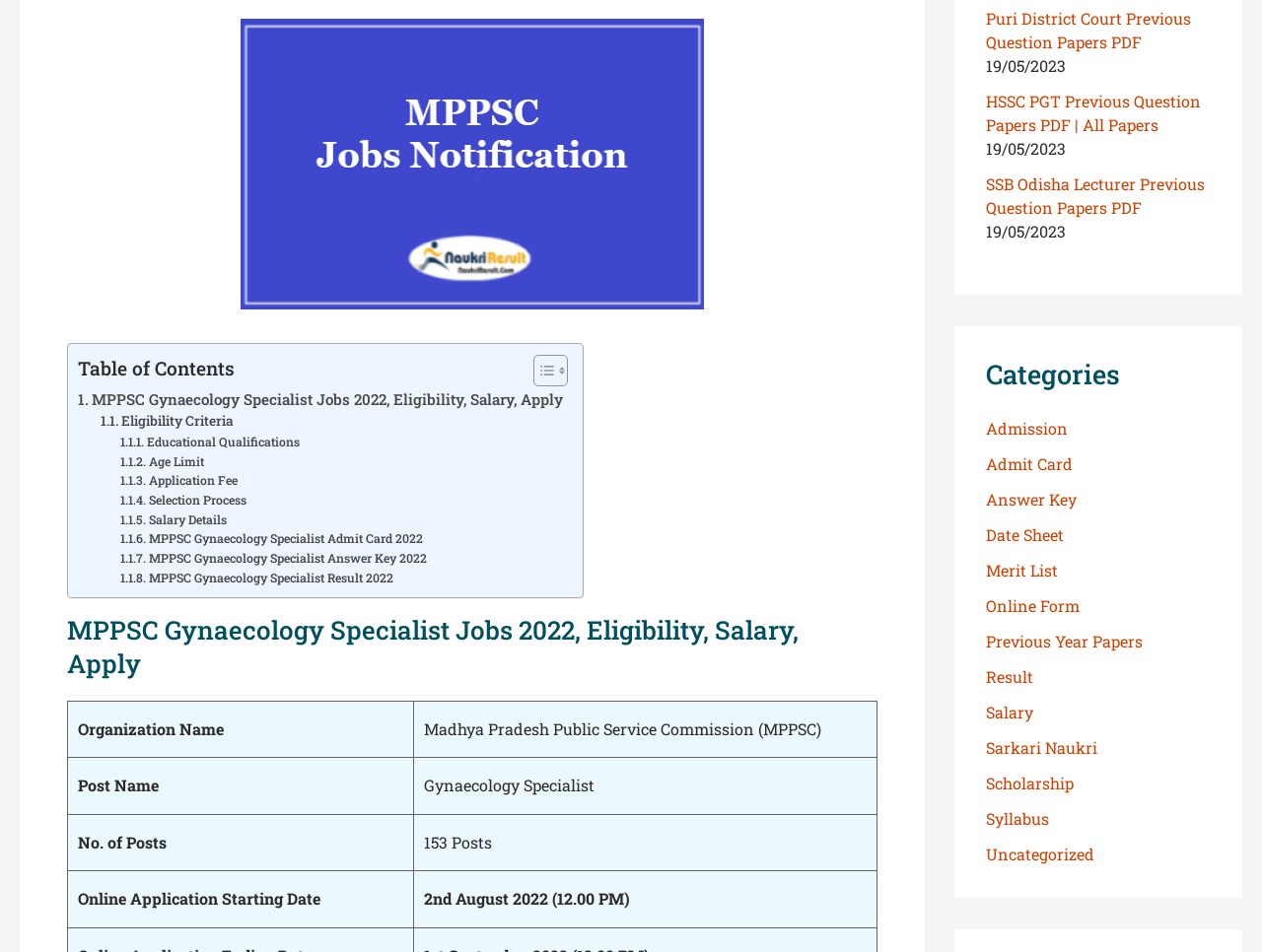For the given element description Eligibility Criteria, determine the bounding box coordinates of the UI element. The coordinates should follow the format (top-left x, top-left y, bottom-right x, bottom-right y) and be within the range of 0 to 1.

[0.08, 0.432, 0.185, 0.454]